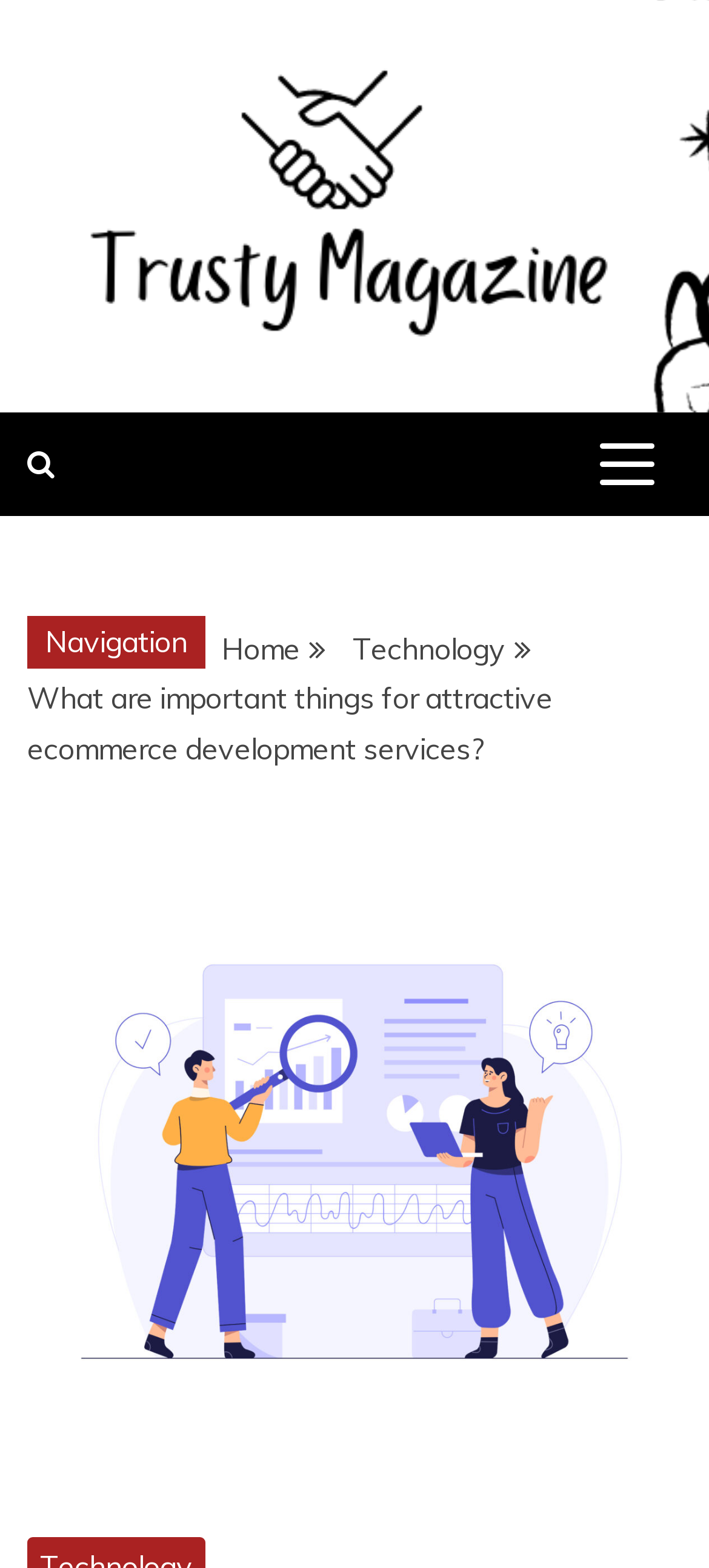From the details in the image, provide a thorough response to the question: What is the topic of the article or content on this webpage?

The topic of the article or content on this webpage can be inferred from the image and text 'What are important things for attractive ecommerce development services?' which suggests that the webpage is discussing ecommerce development services.